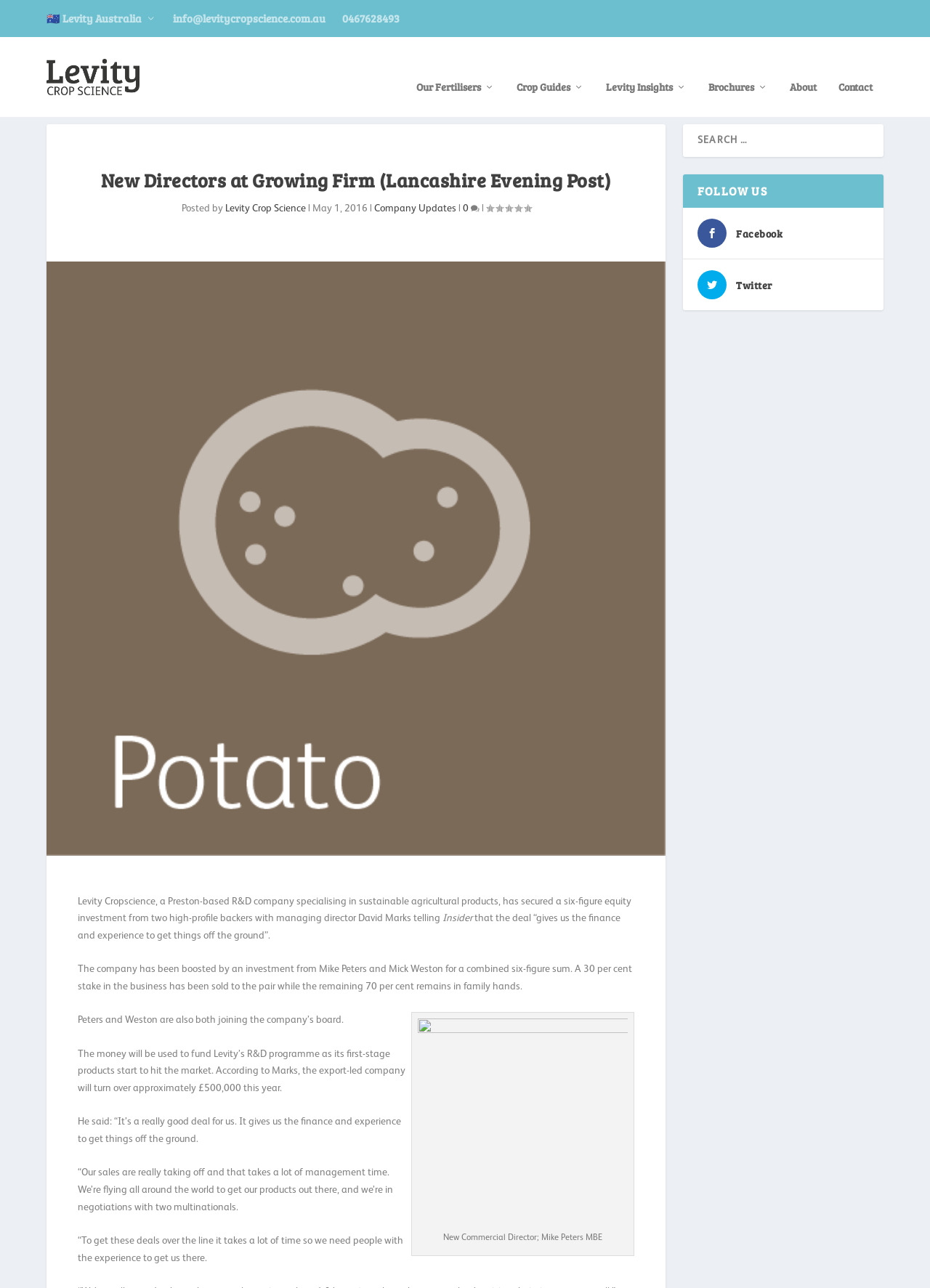Please specify the bounding box coordinates of the clickable region necessary for completing the following instruction: "Click on Levity Australia". The coordinates must consist of four float numbers between 0 and 1, i.e., [left, top, right, bottom].

[0.05, 0.035, 0.168, 0.068]